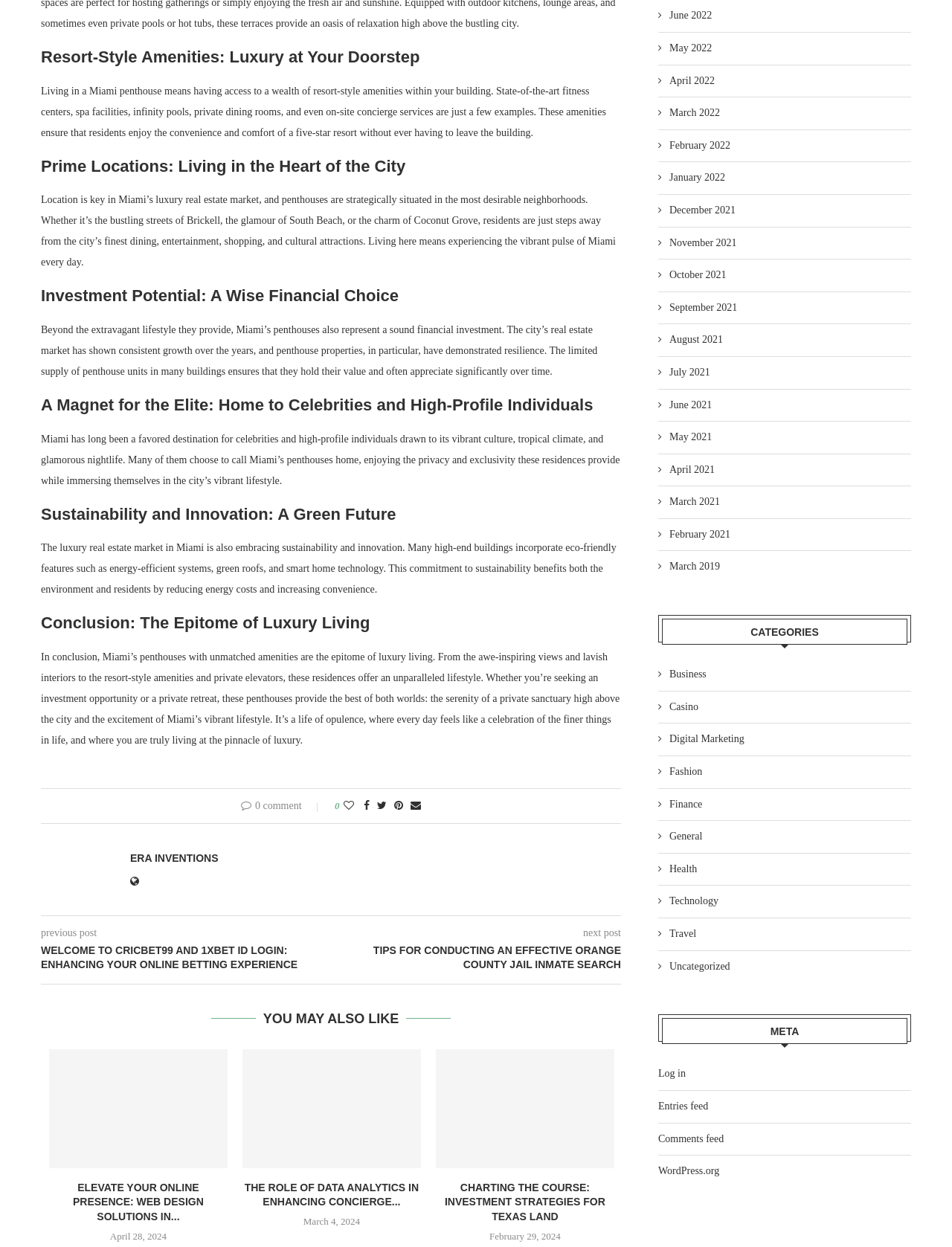What is one of the features of the luxury real estate market in Miami?
Using the information presented in the image, please offer a detailed response to the question.

The webpage mentions that the luxury real estate market in Miami is also embracing sustainability and innovation, with many high-end buildings incorporating eco-friendly features such as energy-efficient systems and green roofs.